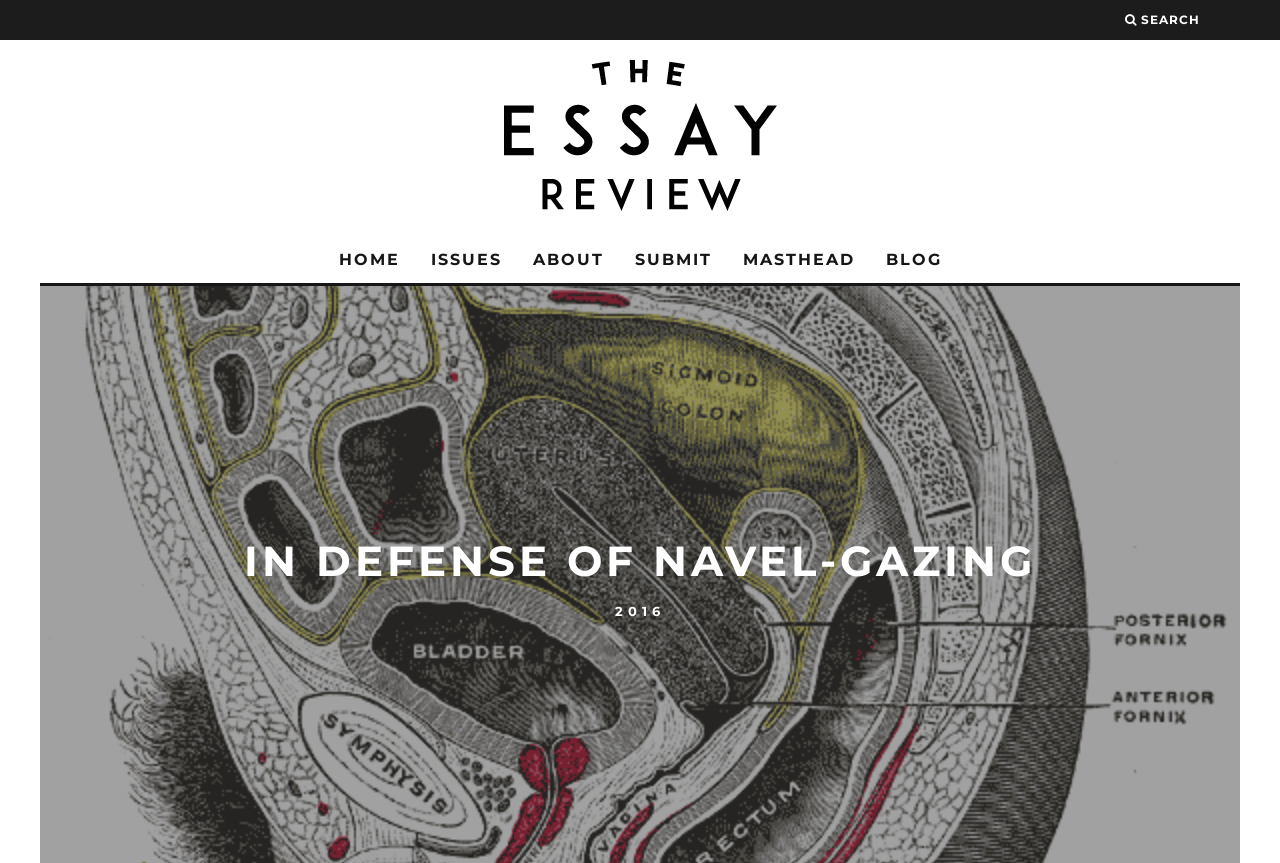Please indicate the bounding box coordinates for the clickable area to complete the following task: "view blog". The coordinates should be specified as four float numbers between 0 and 1, i.e., [left, top, right, bottom].

[0.682, 0.276, 0.745, 0.328]